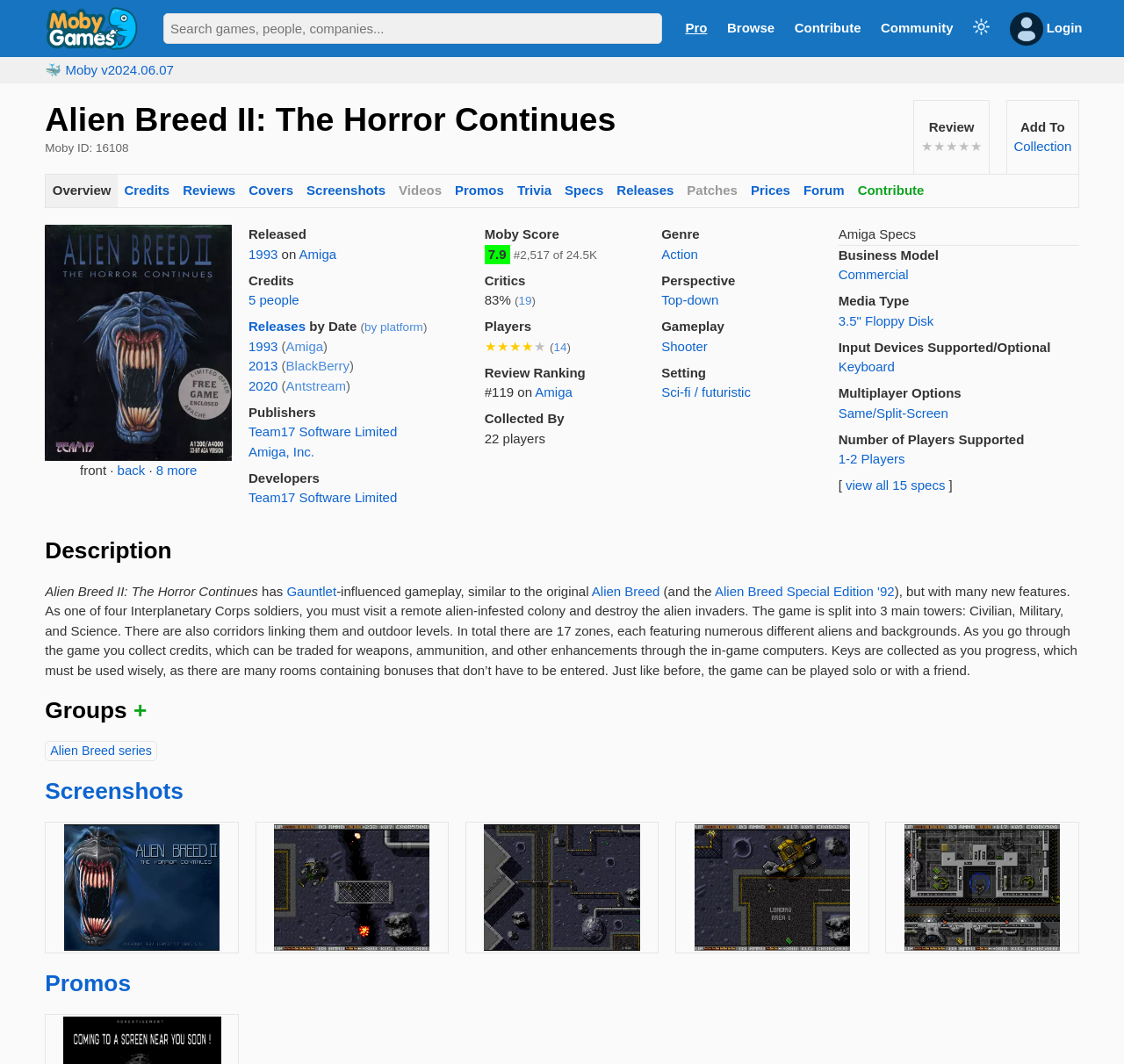How many people are credited for the game?
Please answer the question with as much detail and depth as you can.

I found the answer by looking at the description list detail element on the webpage, which is '5 people'.